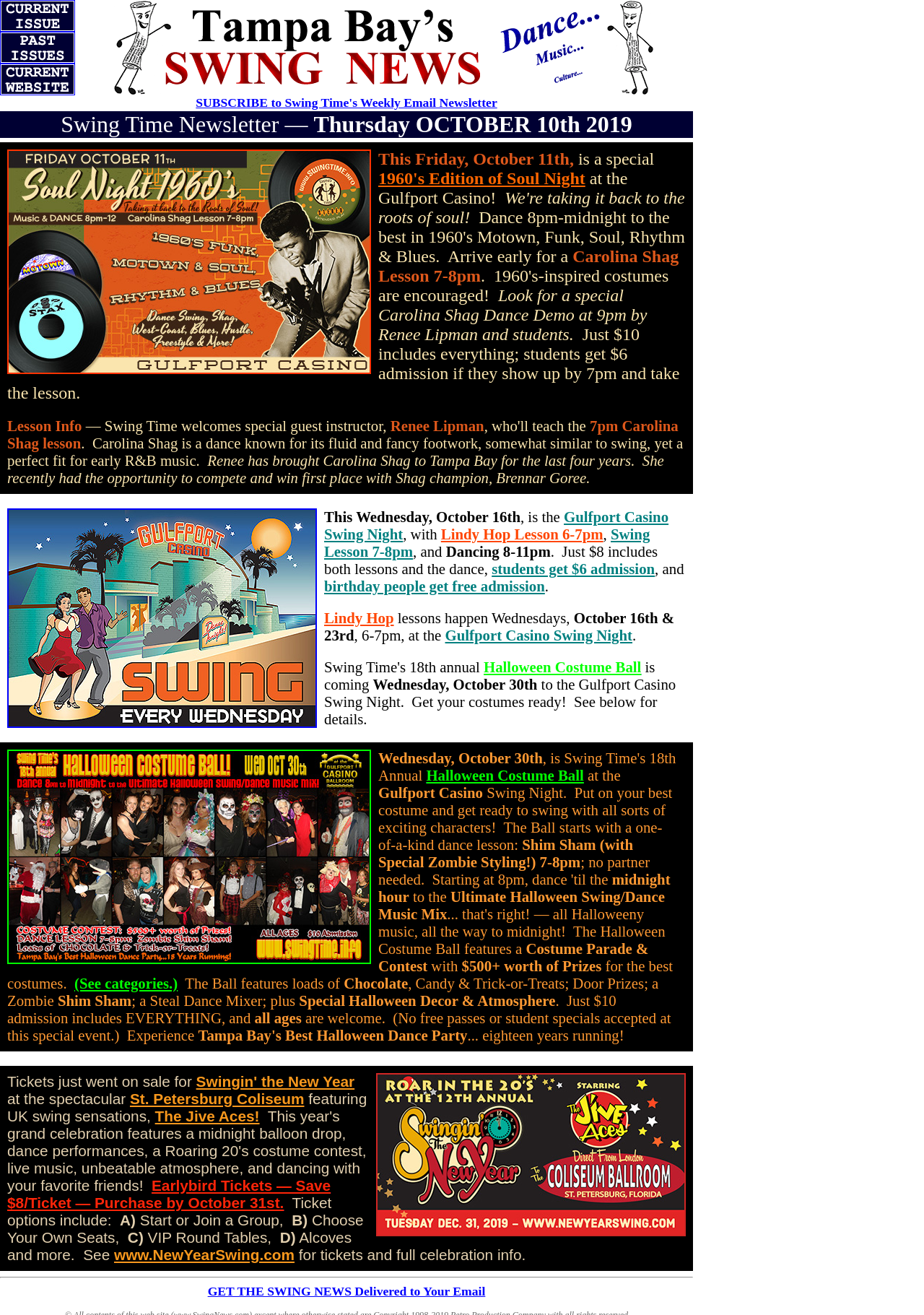What is the date of the current issue?
Refer to the image and provide a one-word or short phrase answer.

October 10th 2019